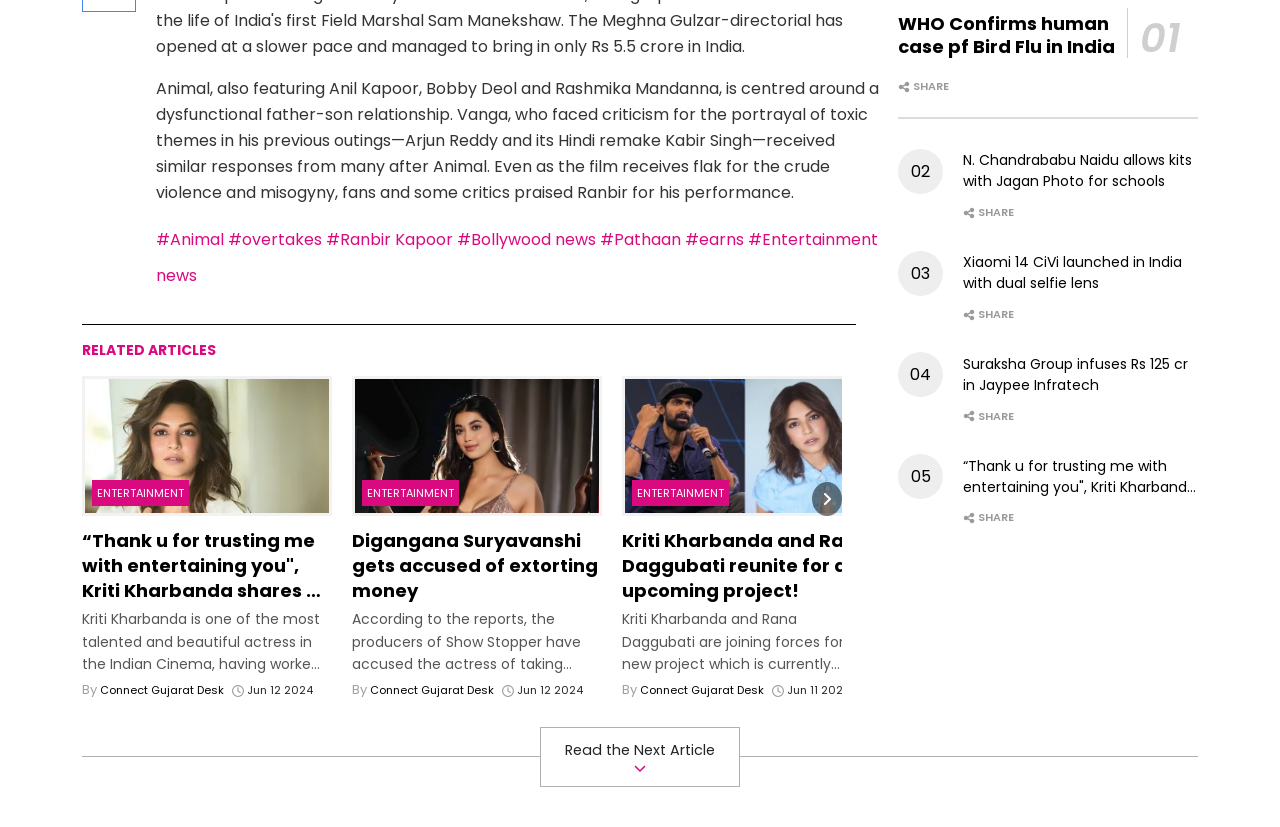Please mark the bounding box coordinates of the area that should be clicked to carry out the instruction: "Read the article about Kriti Kharbanda".

[0.064, 0.454, 0.275, 0.846]